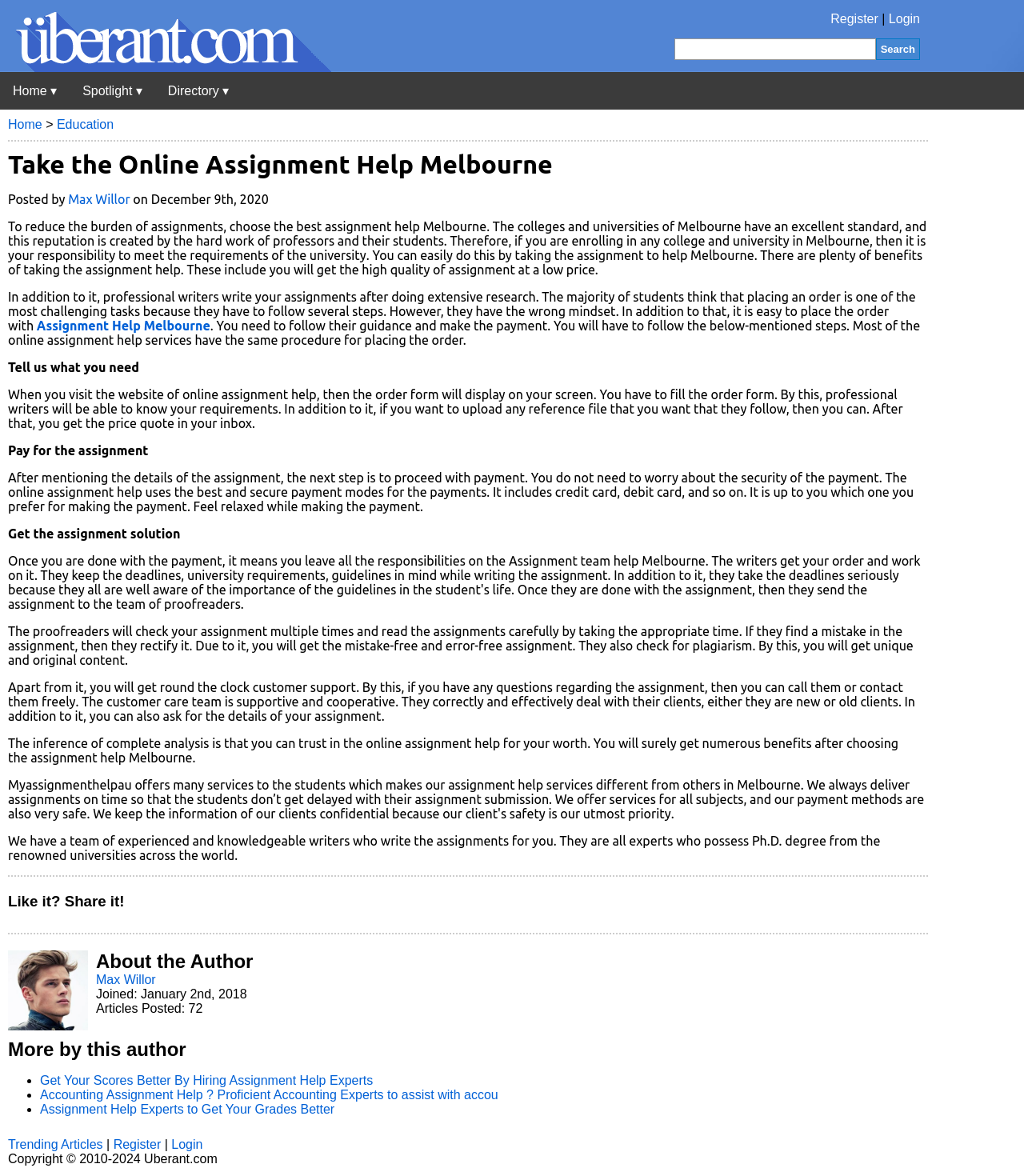Generate the main heading text from the webpage.

Take the Online Assignment Help Melbourne